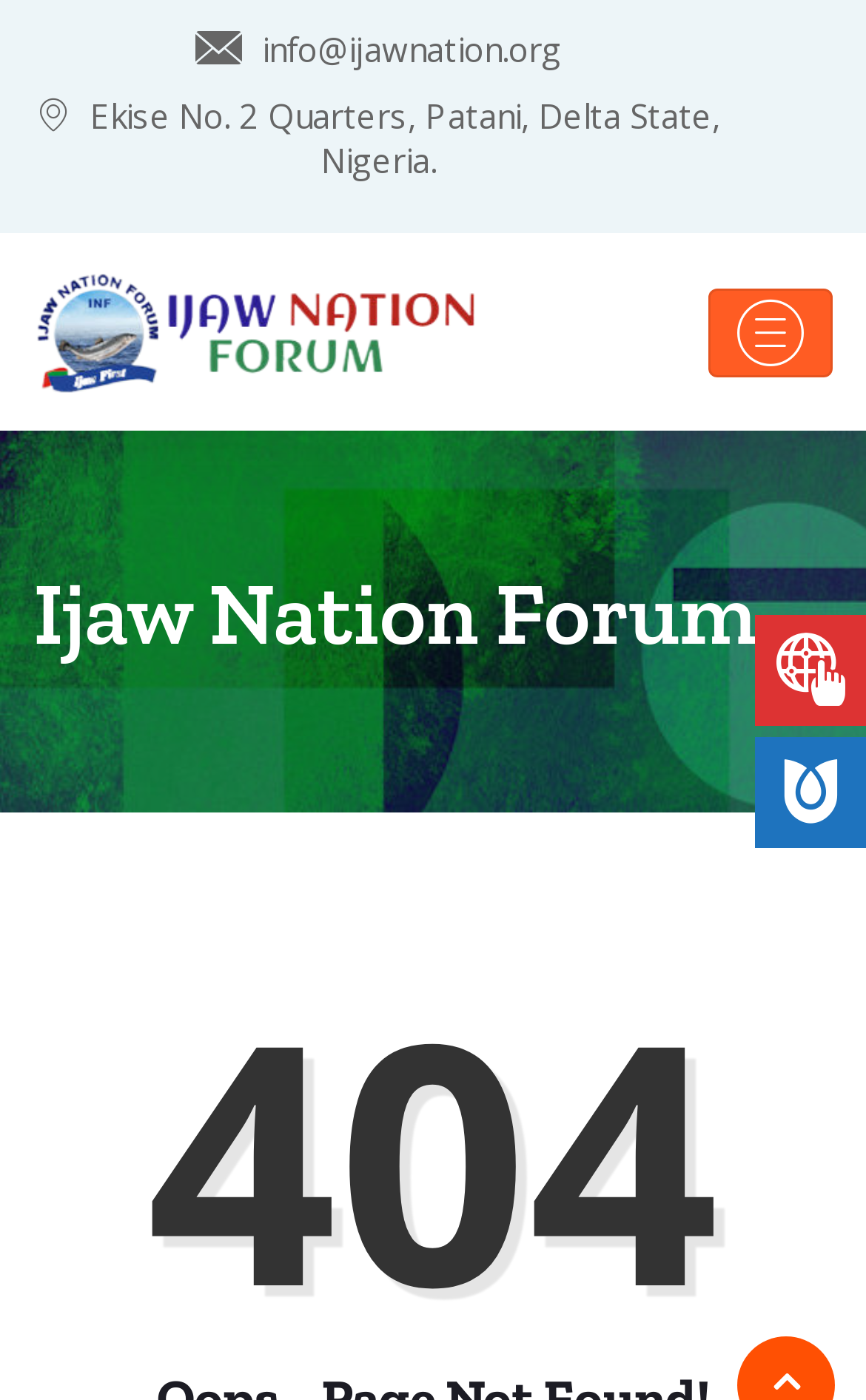Respond with a single word or phrase to the following question: What is the name of the forum on this page?

Ijaw Nation Forum